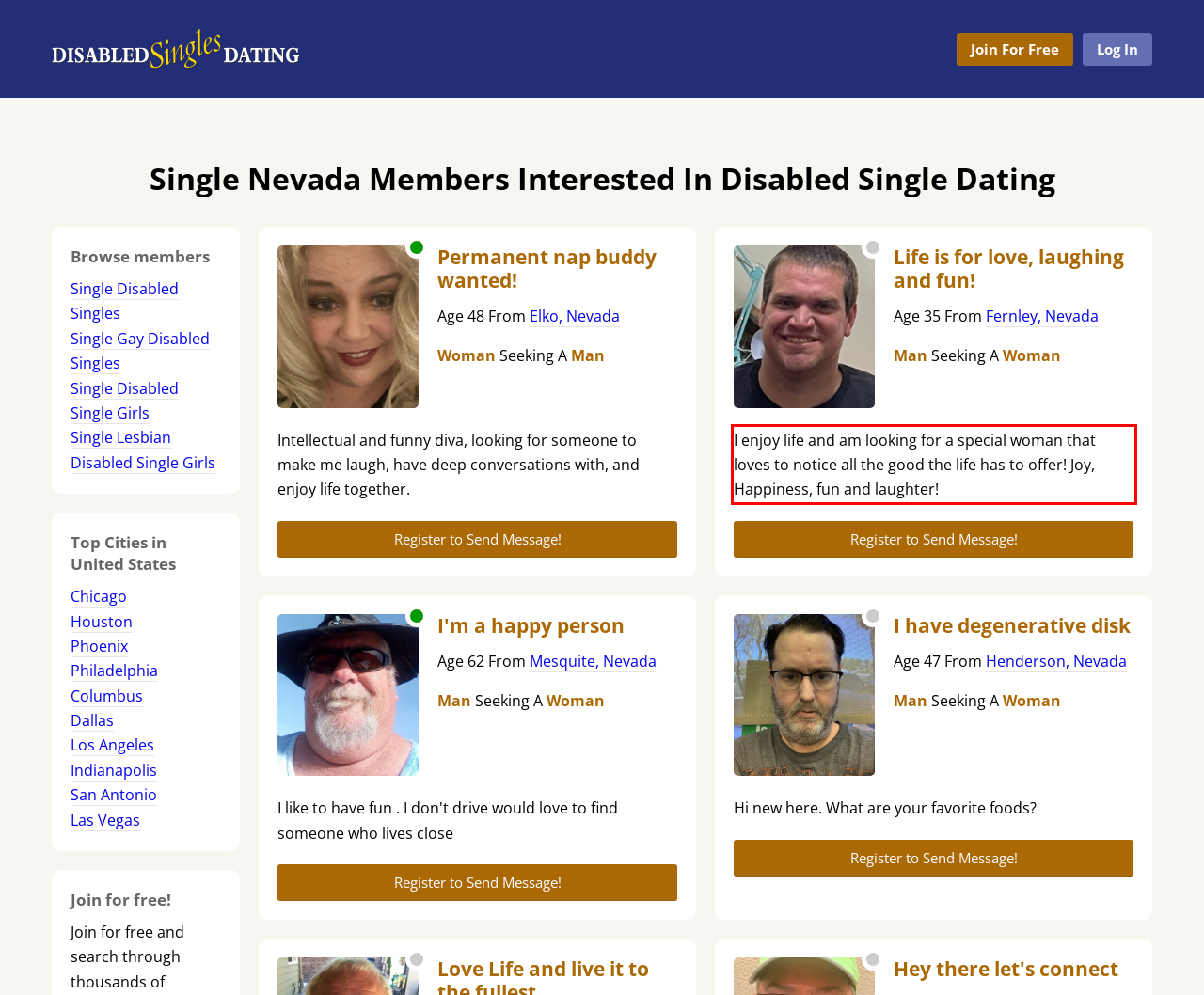Identify the red bounding box in the webpage screenshot and perform OCR to generate the text content enclosed.

I enjoy life and am looking for a special woman that loves to notice all the good the life has to offer! Joy, Happiness, fun and laughter!